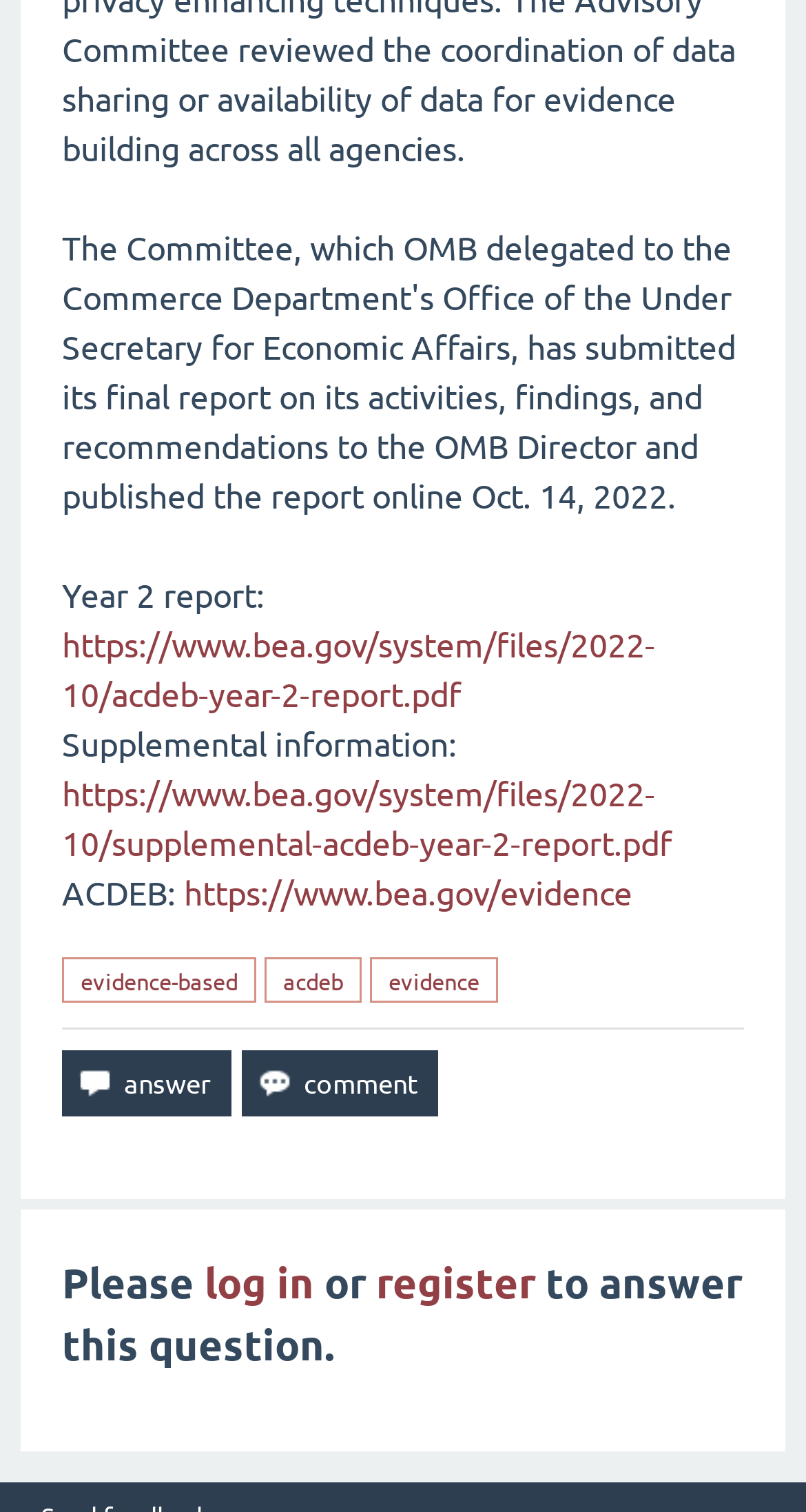Identify the bounding box coordinates of the region that needs to be clicked to carry out this instruction: "View supplemental information". Provide these coordinates as four float numbers ranging from 0 to 1, i.e., [left, top, right, bottom].

[0.077, 0.51, 0.833, 0.57]